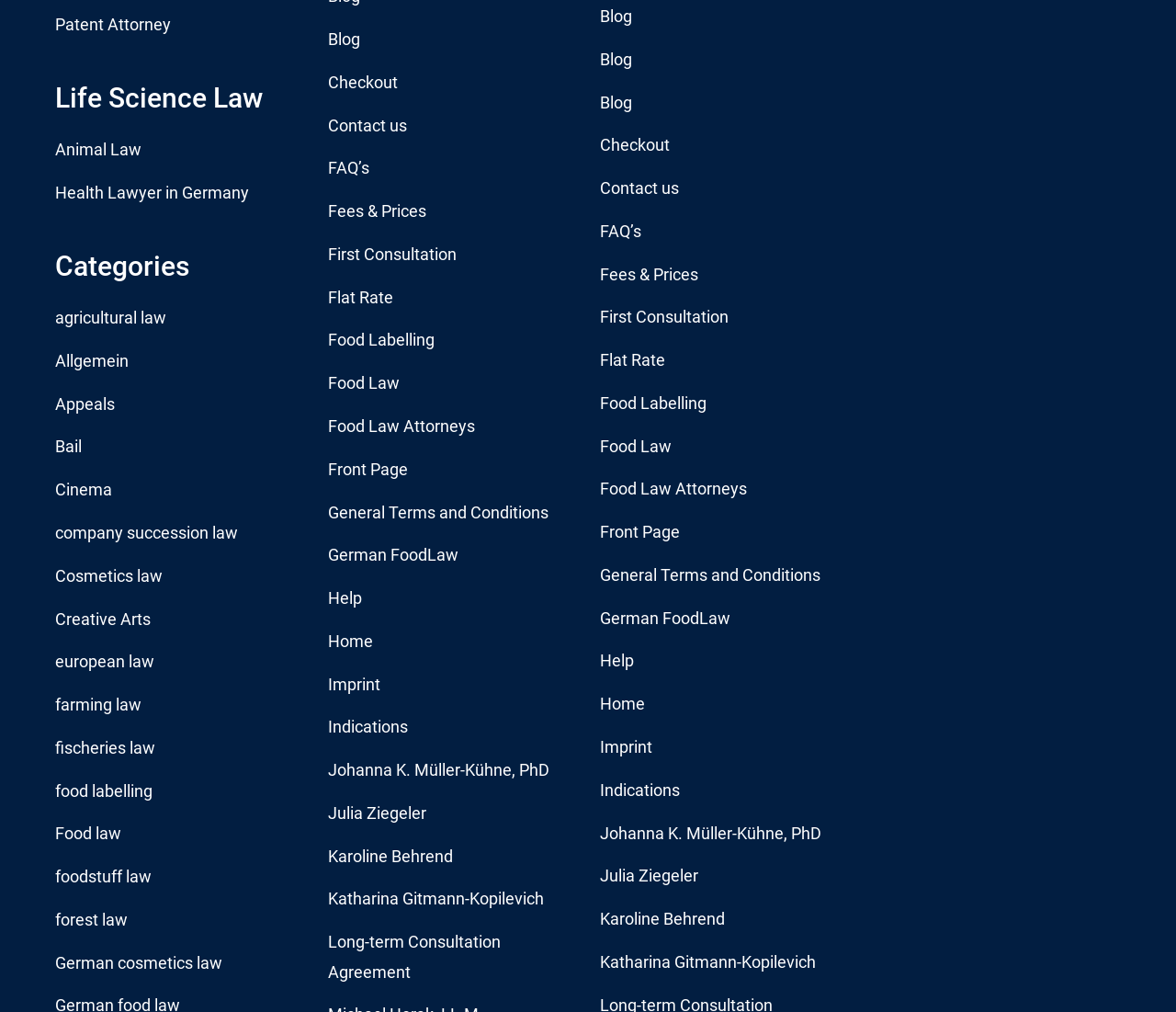Identify the bounding box coordinates of the clickable region necessary to fulfill the following instruction: "Contact Celtic FC Foundation via email". The bounding box coordinates should be four float numbers between 0 and 1, i.e., [left, top, right, bottom].

None